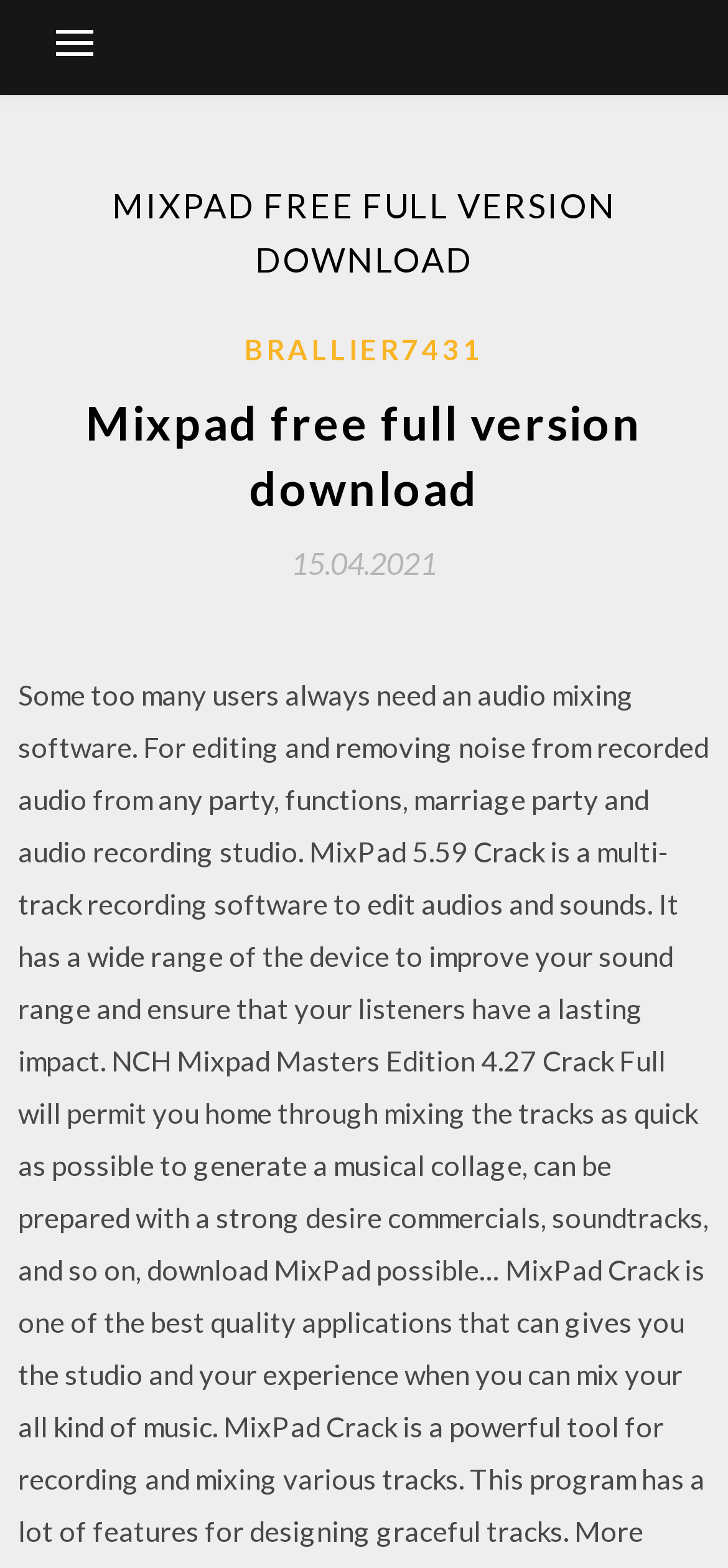Please respond in a single word or phrase: 
What is the name of the music mixing app?

MixPad